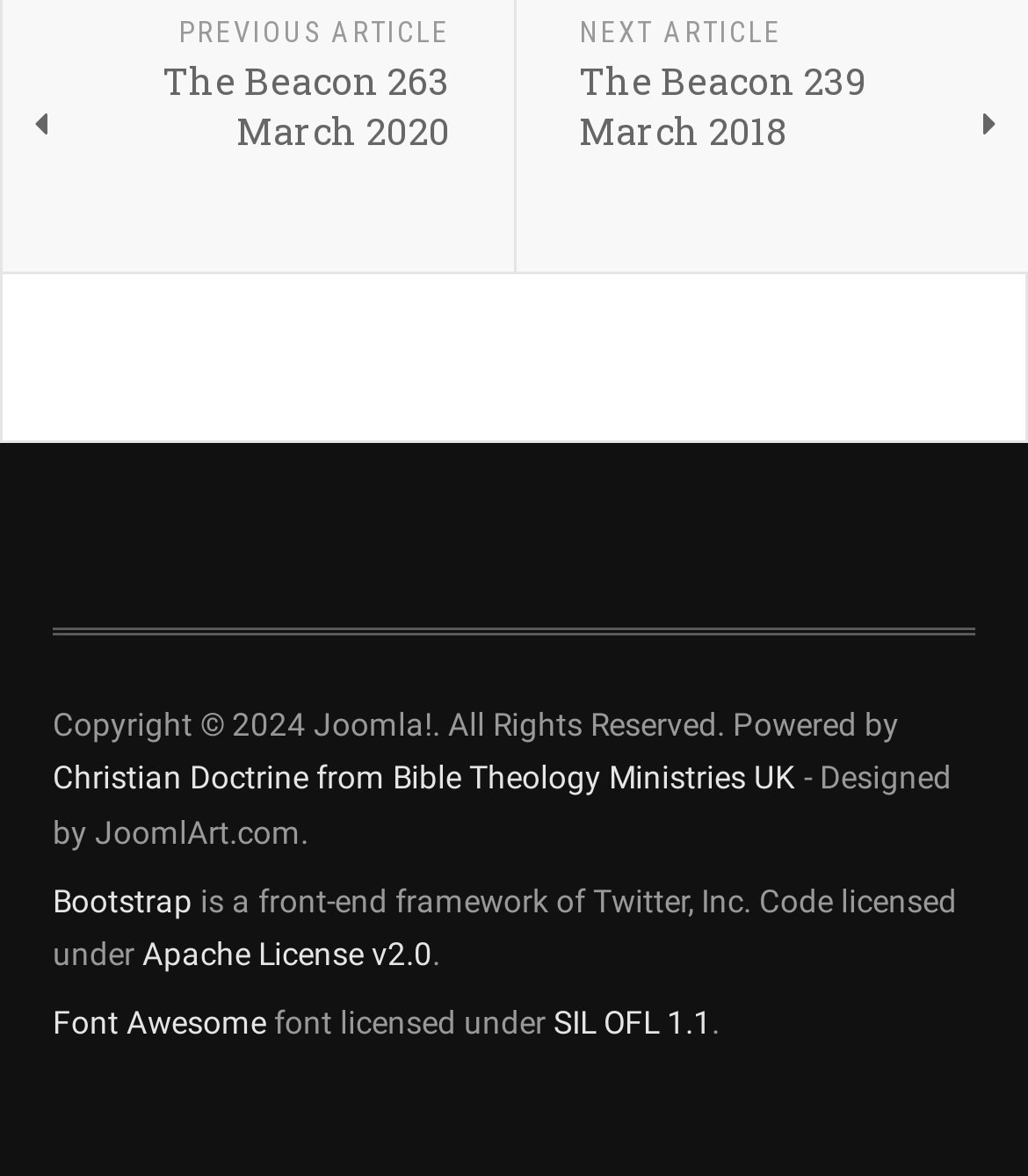Who designed the webpage?
Based on the visual, give a brief answer using one word or a short phrase.

JoomlArt.com